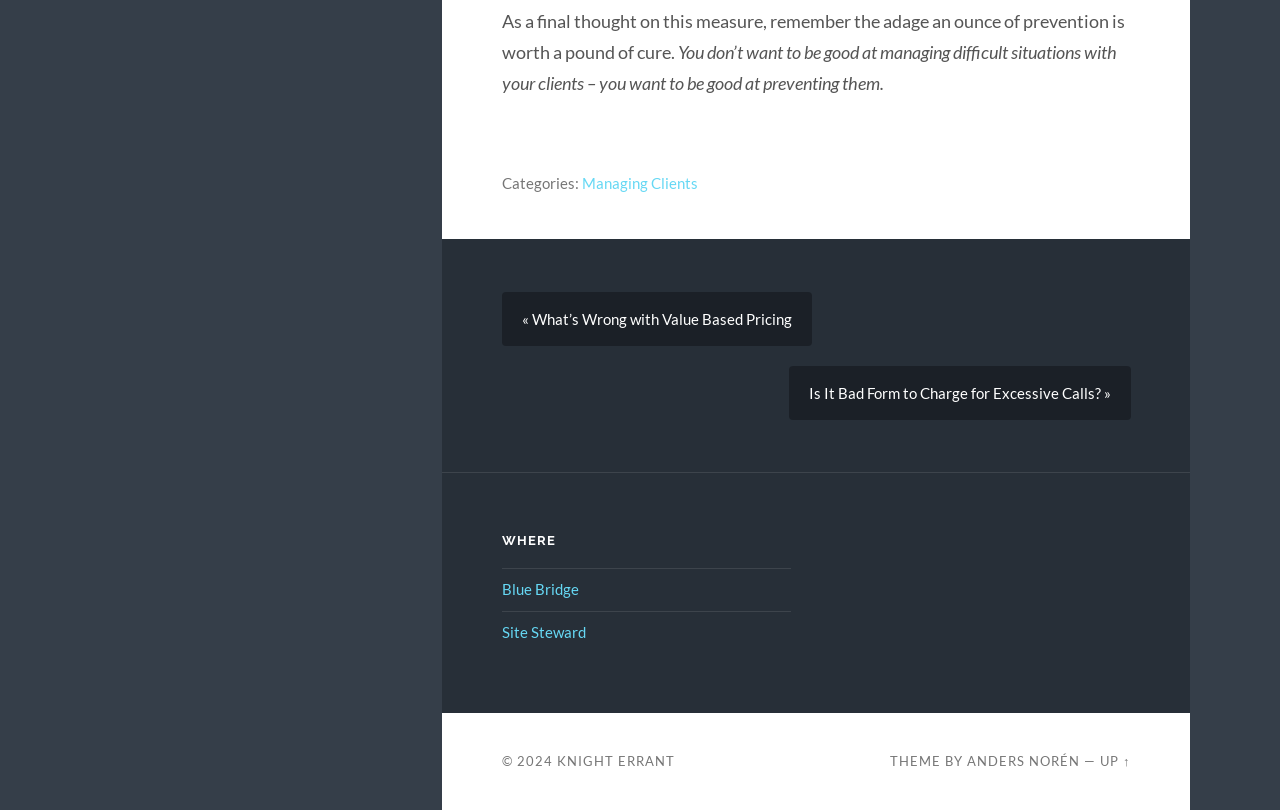What is the category of the current article?
Provide an in-depth answer to the question, covering all aspects.

The category of the current article is Managing Clients, which is mentioned above the article content, indicating that the article is related to managing clients.